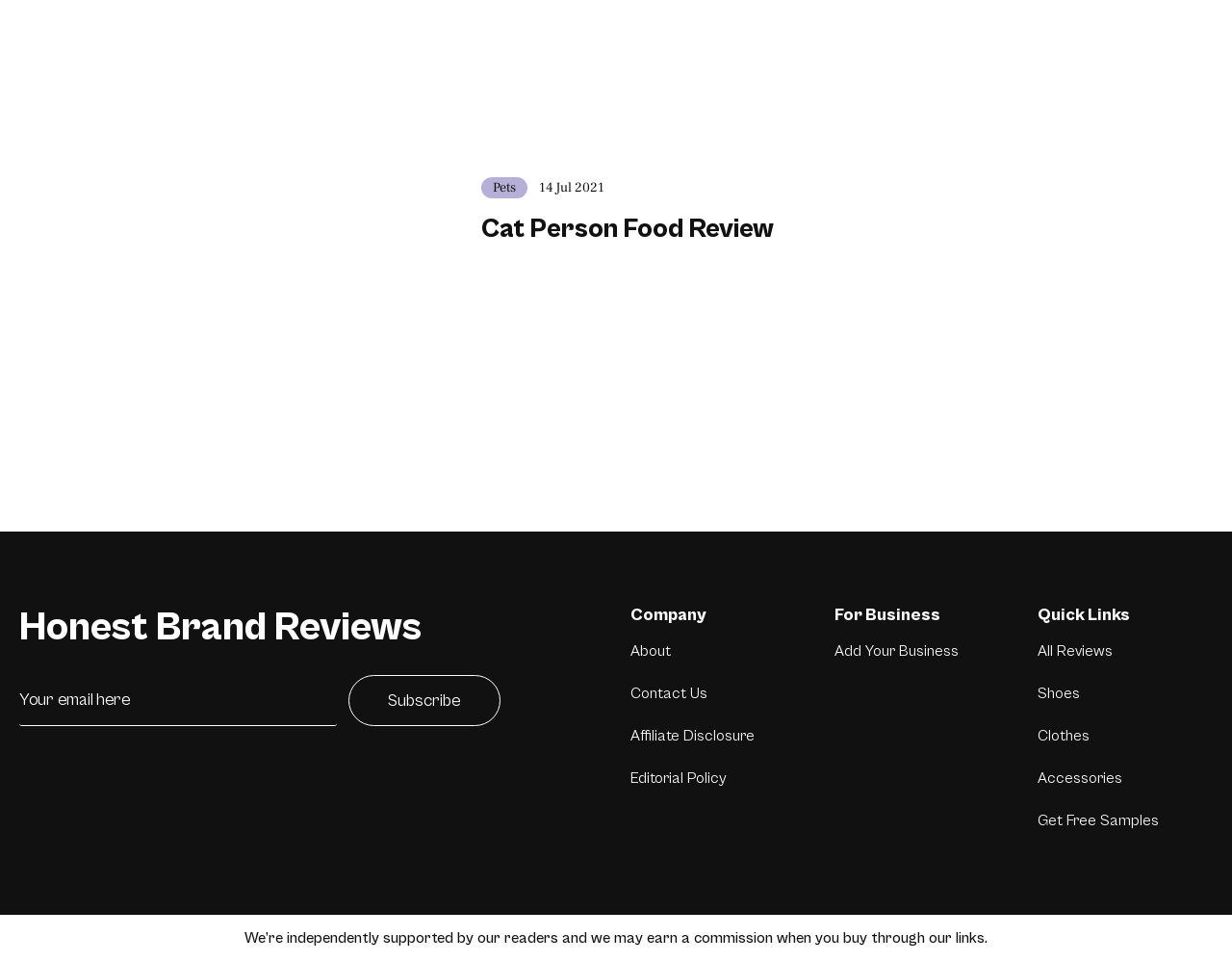What is the purpose of the textbox?
Use the information from the screenshot to give a comprehensive response to the question.

The purpose of the textbox can be inferred from its label, which says 'Email Address'. This suggests that the user is required to input their email address in this field, likely for subscription or newsletter purposes.